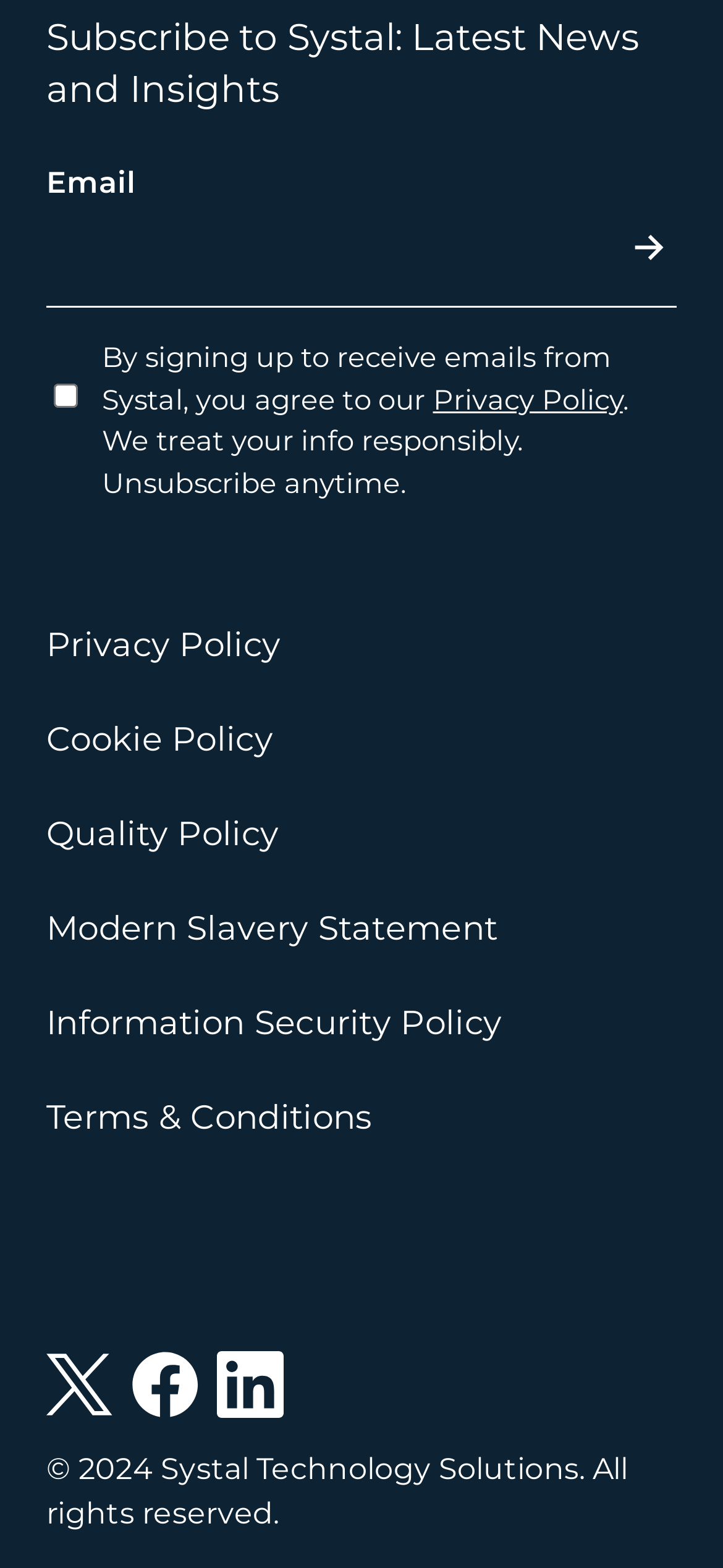Highlight the bounding box of the UI element that corresponds to this description: "michellelange1@outlook.com".

None